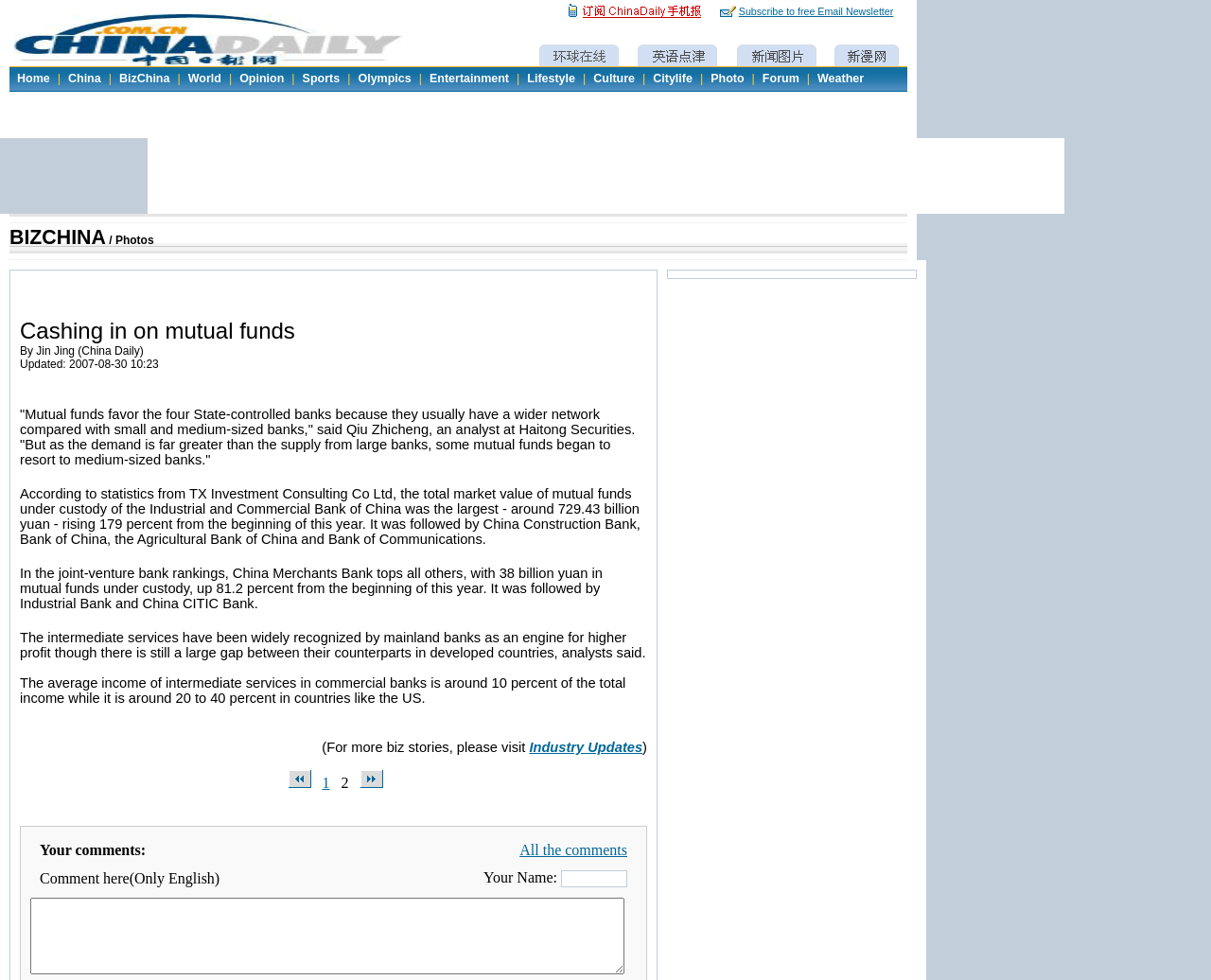What is the largest bank in terms of mutual funds under custody?
Utilize the image to construct a detailed and well-explained answer.

According to the statistics from TX Investment Consulting Co Ltd, the total market value of mutual funds under custody of the Industrial and Commercial Bank of China was the largest, around 729.43 billion yuan, rising 179 percent from the beginning of this year.